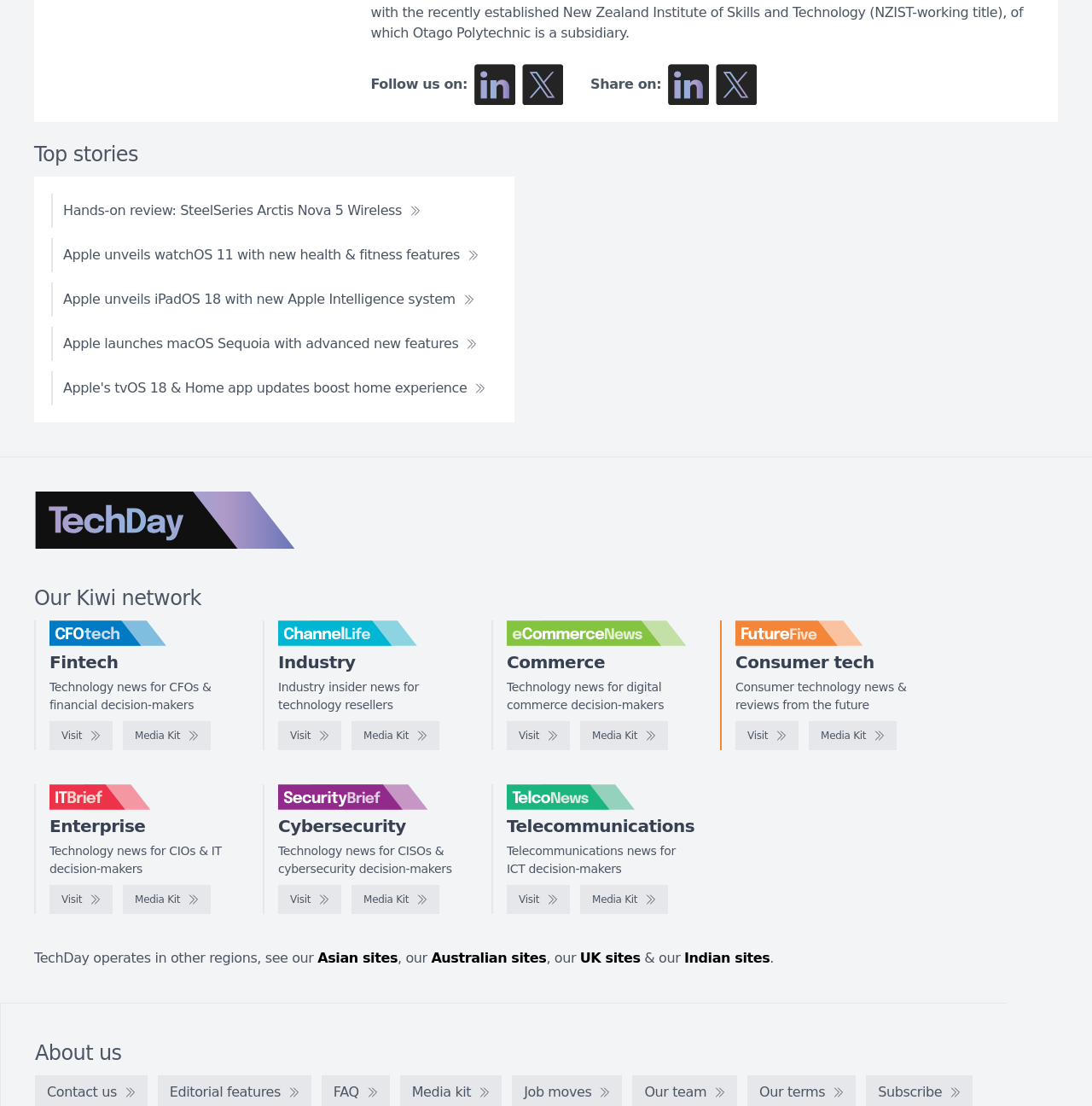Provide a brief response using a word or short phrase to this question:
What is the name of the logo at the top-left corner?

TechDay logo